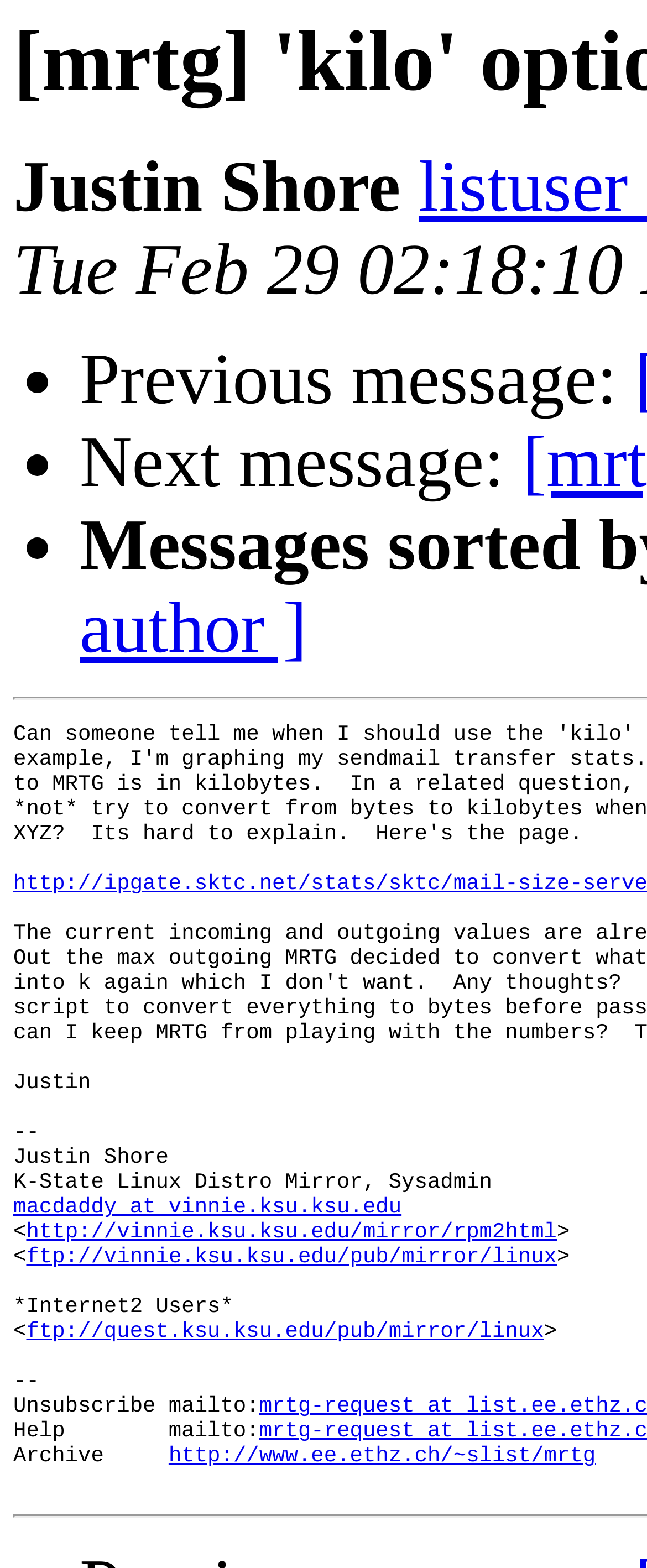Determine the bounding box coordinates for the UI element matching this description: "macdaddy at vinnie.ksu.ksu.edu".

[0.021, 0.762, 0.623, 0.778]